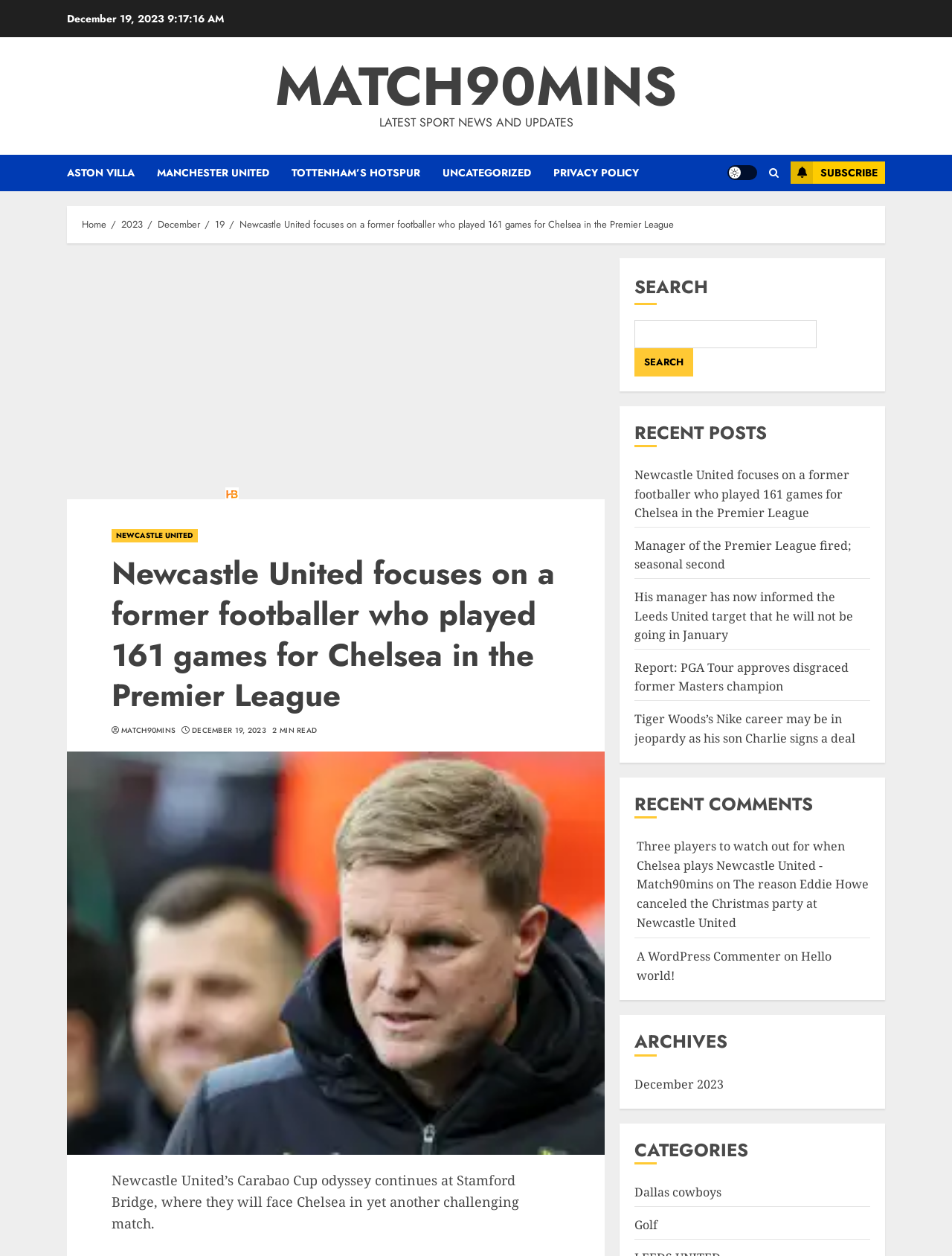Provide the bounding box coordinates of the HTML element described by the text: "December".

[0.166, 0.173, 0.21, 0.185]